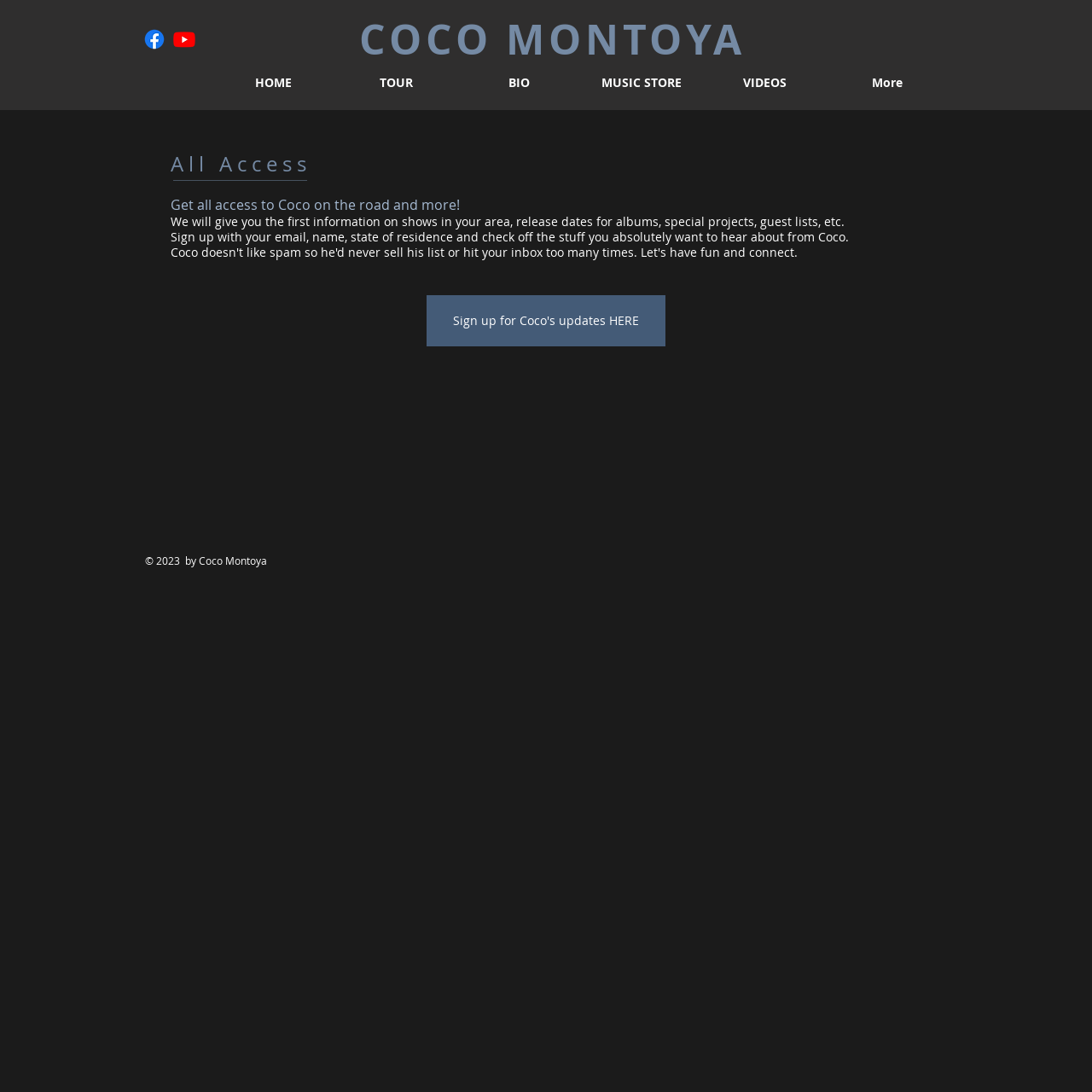Describe the webpage meticulously, covering all significant aspects.

The webpage is about Coco Montoya, an artist or musician. At the top left, there is a social bar with two links, Facebook and Youtube, each accompanied by an image. Below the social bar, there is a large heading that reads "COCO MONTOYA". 

To the right of the heading, there is a site navigation menu with six links: HOME, TOUR, BIO, MUSIC STORE, VIDEOS, and More. 

The main content of the webpage is divided into two sections. The top section has a heading that reads "A l l A c c e s s" and two paragraphs of text. The first paragraph invites users to get all access to Coco on the road and more, while the second paragraph explains that users will receive the first information on shows in their area. There is also a link to sign up for Coco's updates.

The bottom section of the webpage contains a copyright notice that reads "© 2023 by Coco Montoya".